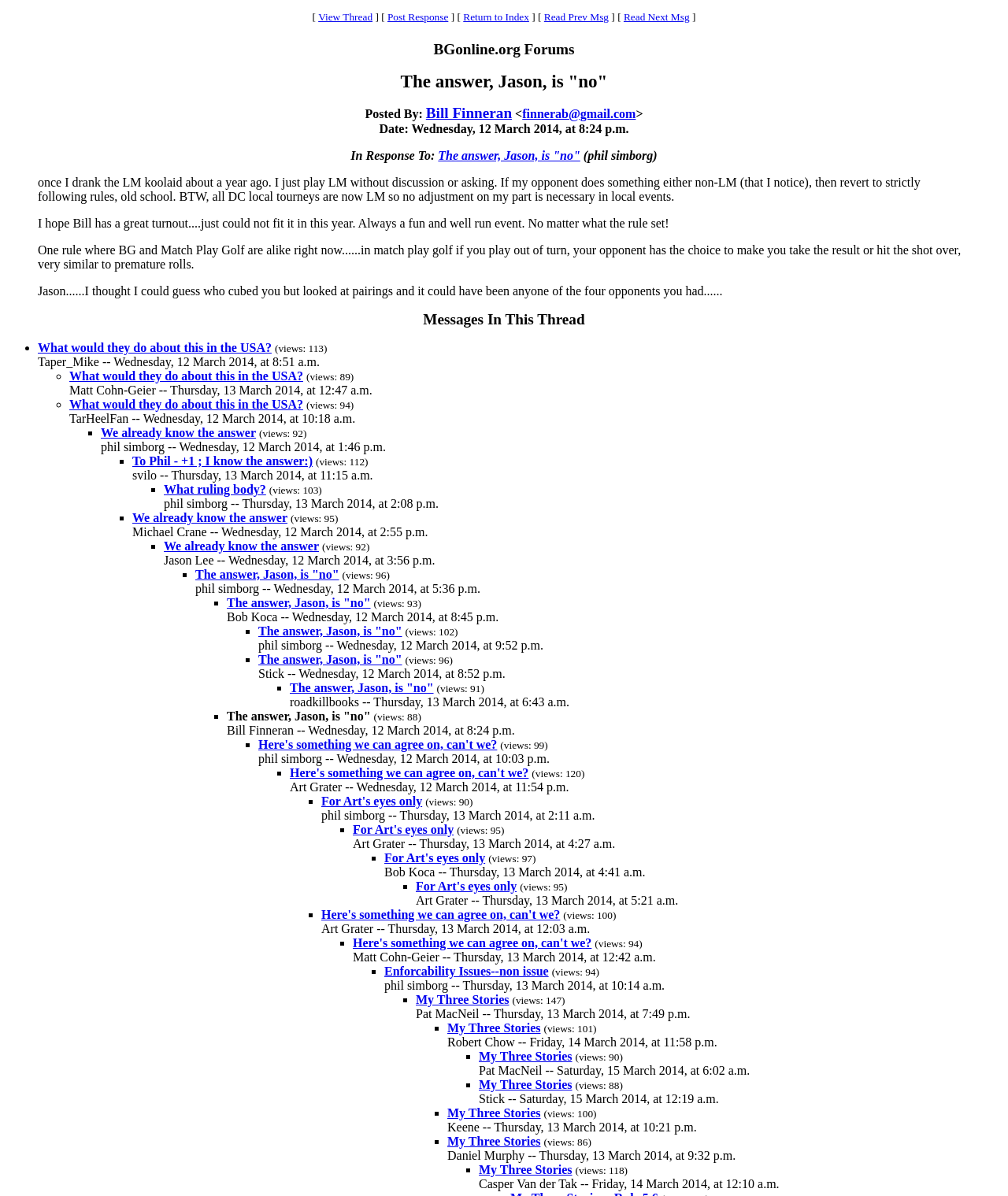Using the description: "My Three Stories", identify the bounding box of the corresponding UI element in the screenshot.

[0.412, 0.83, 0.505, 0.841]